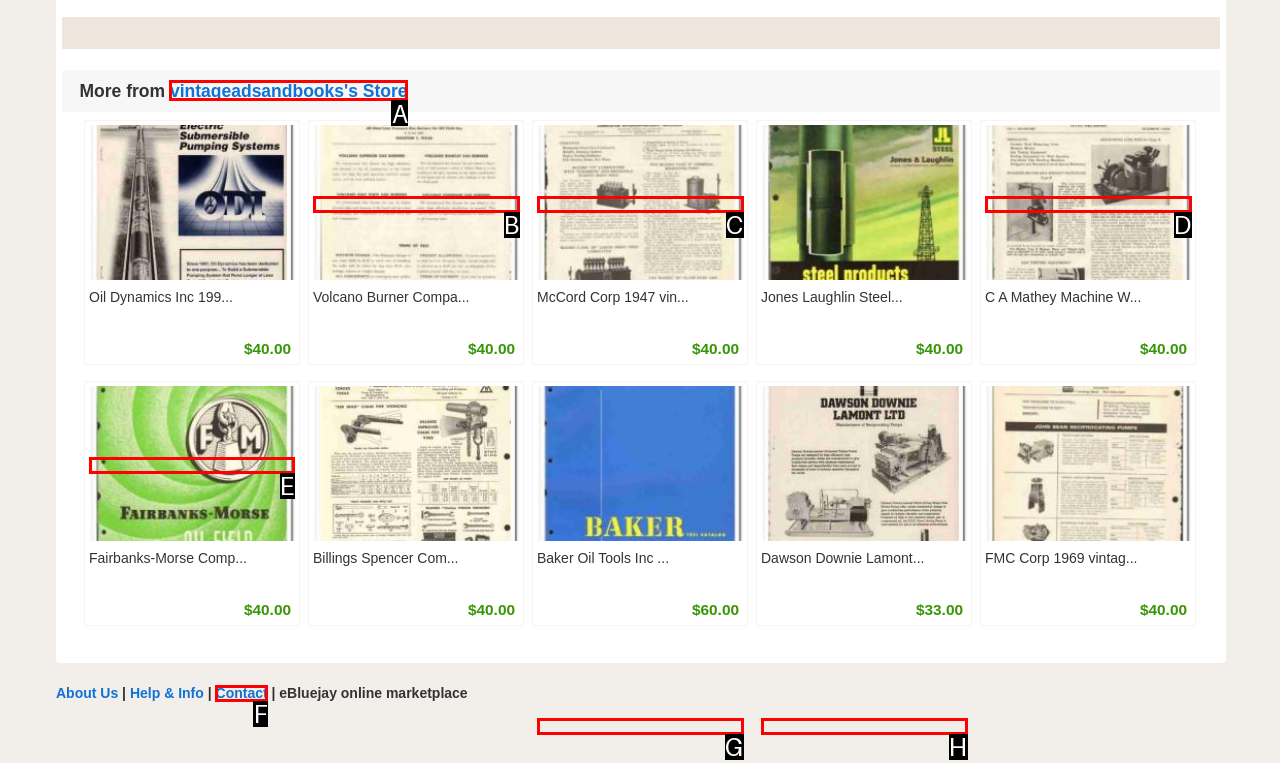Identify the letter of the UI element you should interact with to perform the task: Check Fairbanks-Morse Company 1950 vintage oil catalog
Reply with the appropriate letter of the option.

E